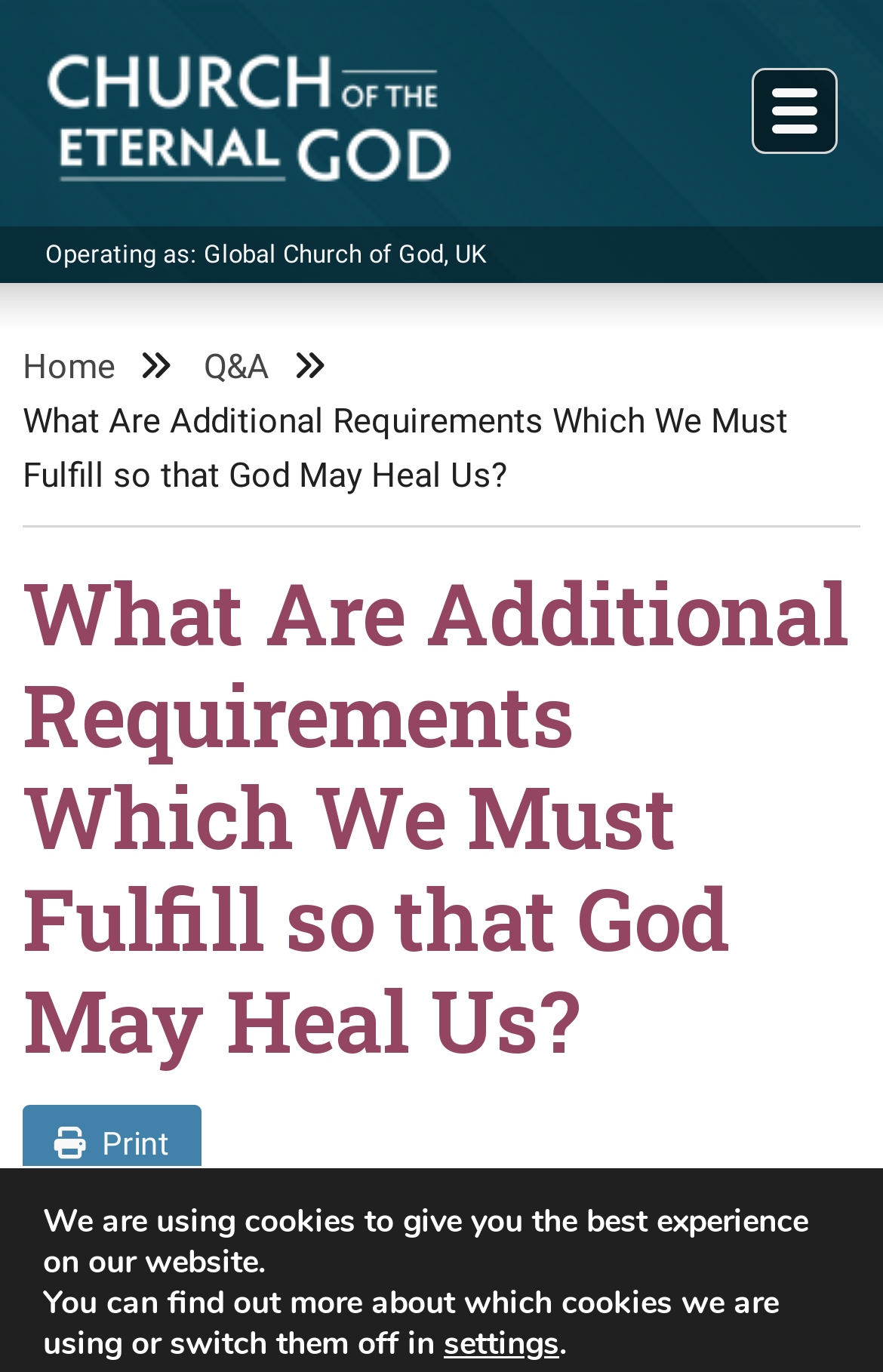How many search boxes are there?
Please use the image to deliver a detailed and complete answer.

I looked at the webpage and found one search box, which is located at the top right corner of the webpage.